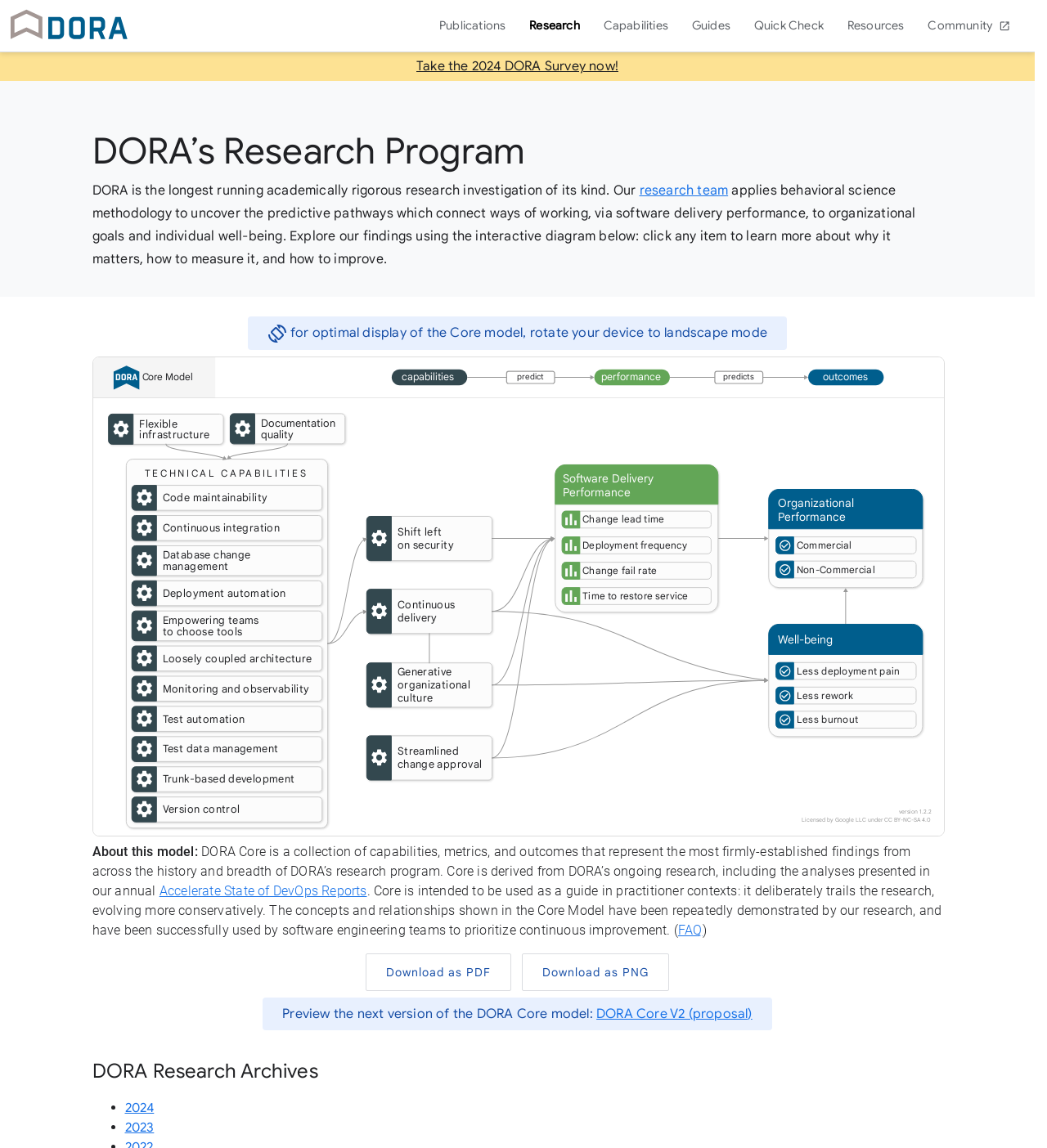Provide the bounding box coordinates for the specified HTML element described in this description: "DORA Core V2 (proposal)". The coordinates should be four float numbers ranging from 0 to 1, in the format [left, top, right, bottom].

[0.57, 0.876, 0.719, 0.891]